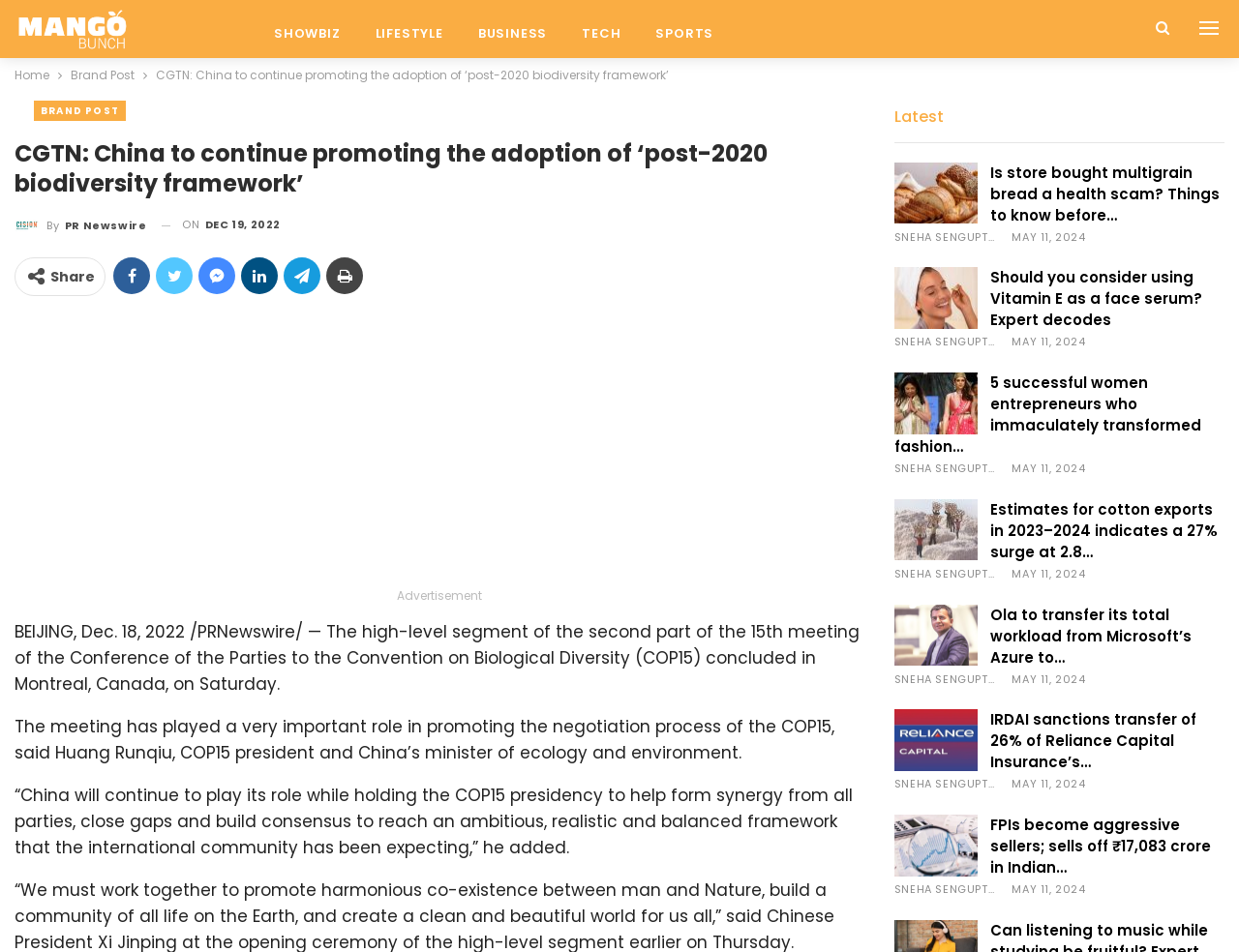Find the bounding box of the UI element described as: "Brand Post". The bounding box coordinates should be given as four float values between 0 and 1, i.e., [left, top, right, bottom].

[0.057, 0.068, 0.109, 0.09]